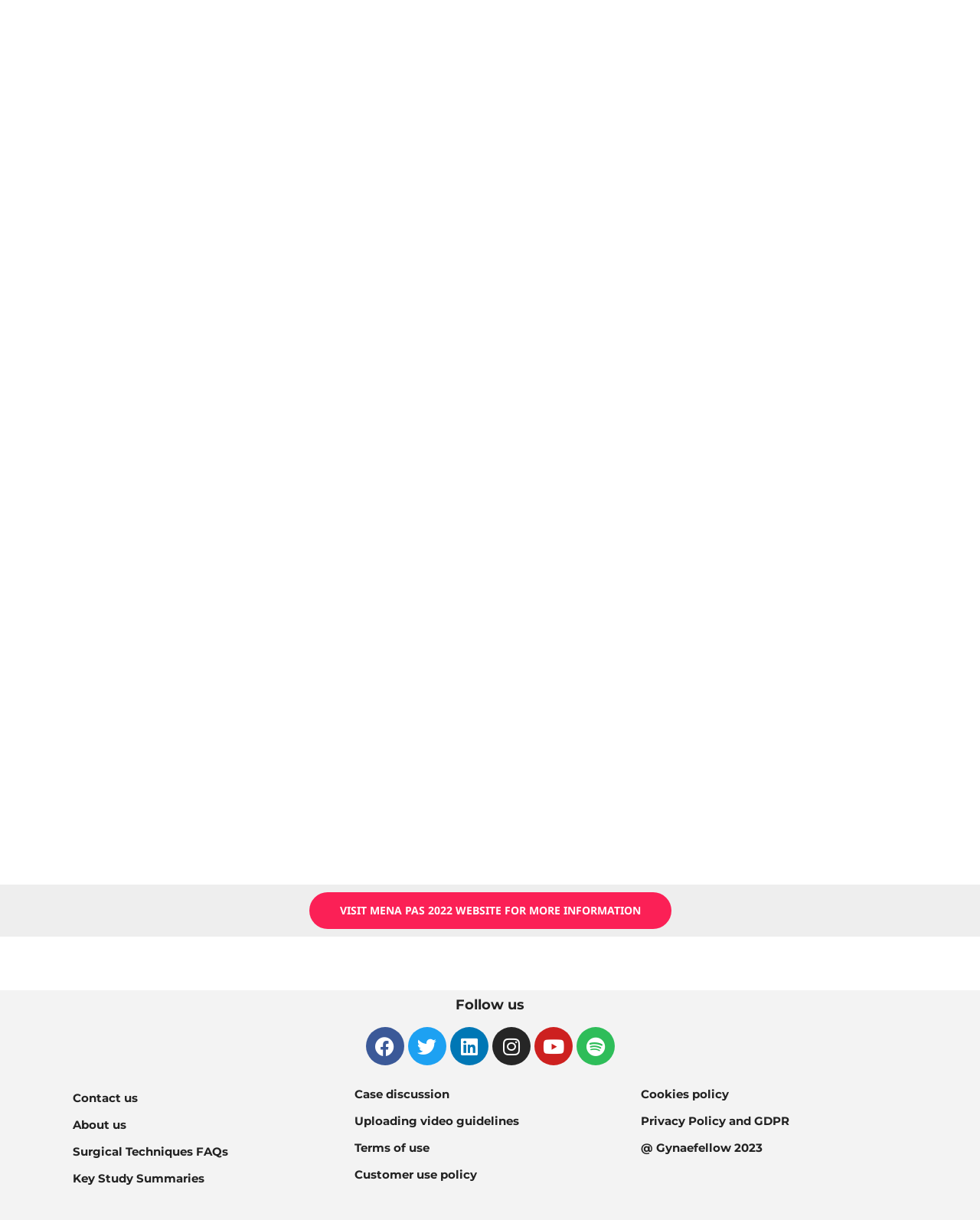Locate the bounding box of the user interface element based on this description: "Case discussion".

[0.362, 0.891, 0.459, 0.903]